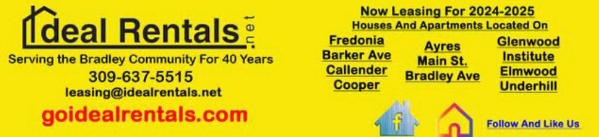Generate a detailed explanation of the scene depicted in the image.

The image features an advertisement for Ideal Rentals, a company serving the Bradley community for 40 years. Prominently displayed against a bright yellow background, the text reads "Now Leasing For 2024-2025" above listings of houses and apartments located on various streets, including Fredonia, Barker Ave, Callender, Cooper, Ayres, Main St, Bradley Ave, Glenwood, Institute, Elmwood, and Underhill. The advertisement provides contact information, including a phone number (309-637-5515) and an email address (leasing@idealrentals.net), along with a website link (goidealrentals.com). Additionally, social media icons encourage viewers to follow and engage with the company online. The overall design is vibrant and eye-catching, aimed at attracting potential renters in the area.